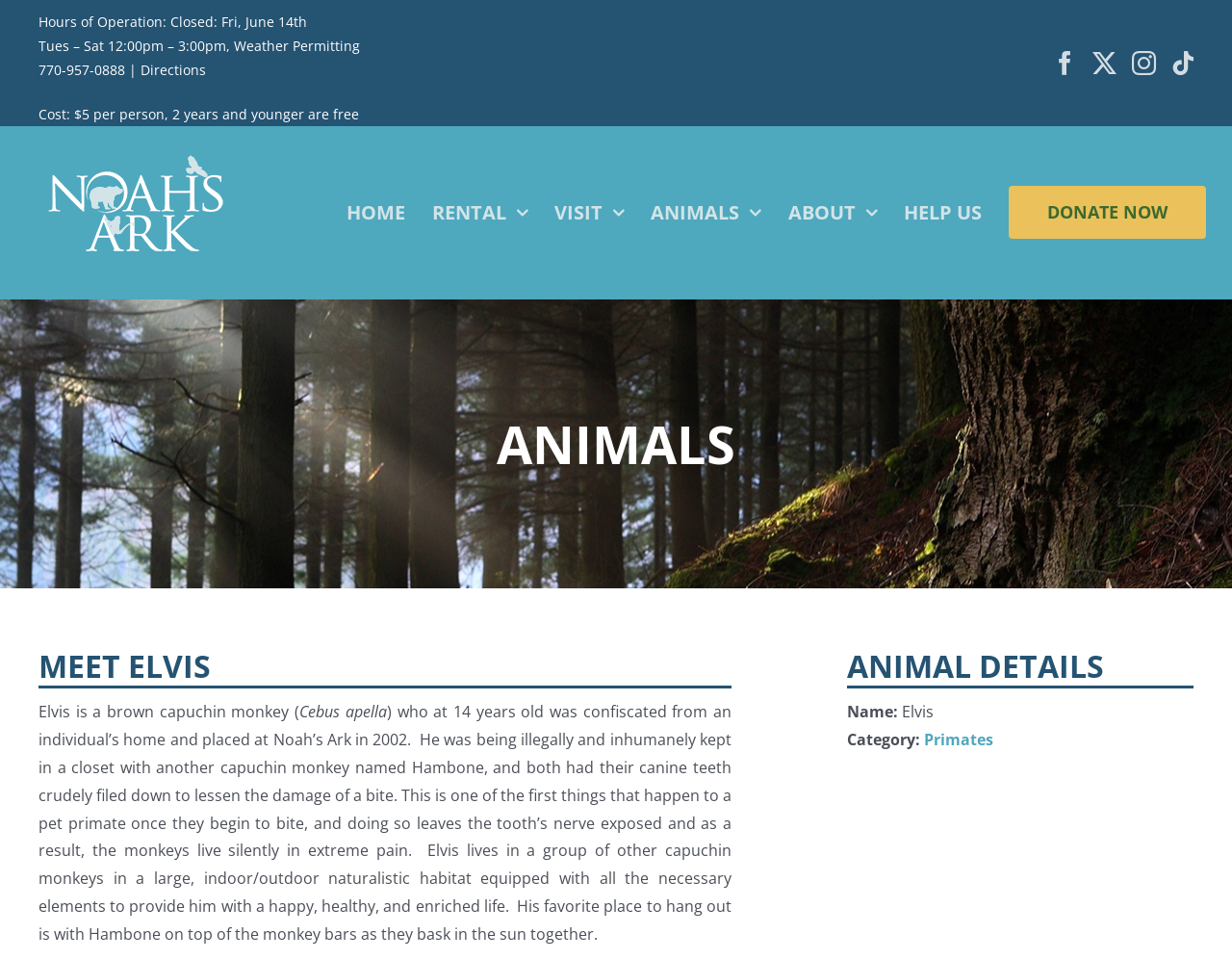Please identify the bounding box coordinates of the element I should click to complete this instruction: 'View directions'. The coordinates should be given as four float numbers between 0 and 1, like this: [left, top, right, bottom].

[0.114, 0.064, 0.167, 0.083]